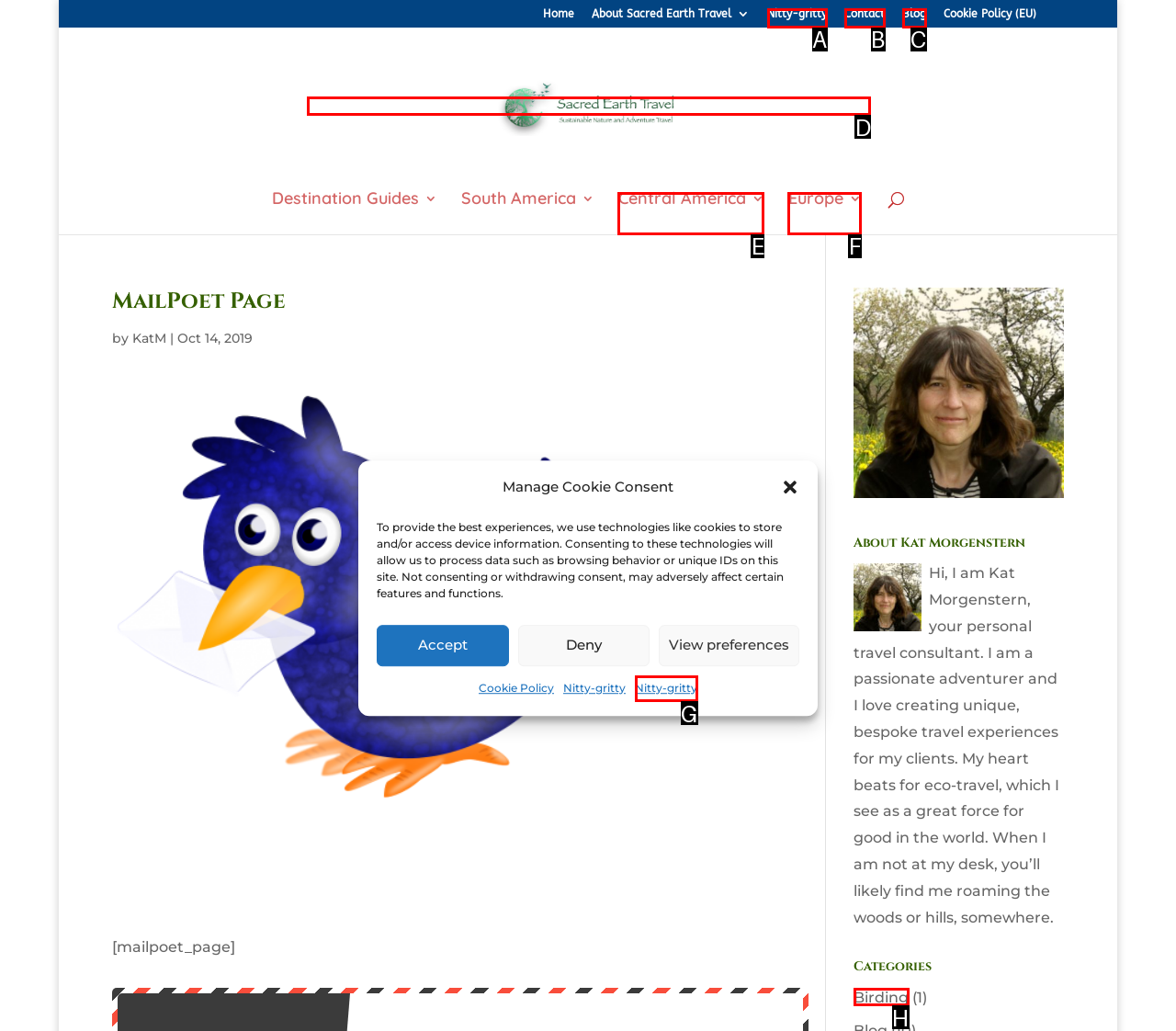Select the HTML element that corresponds to the description: alt="Sacred Earth Travel". Reply with the letter of the correct option.

D